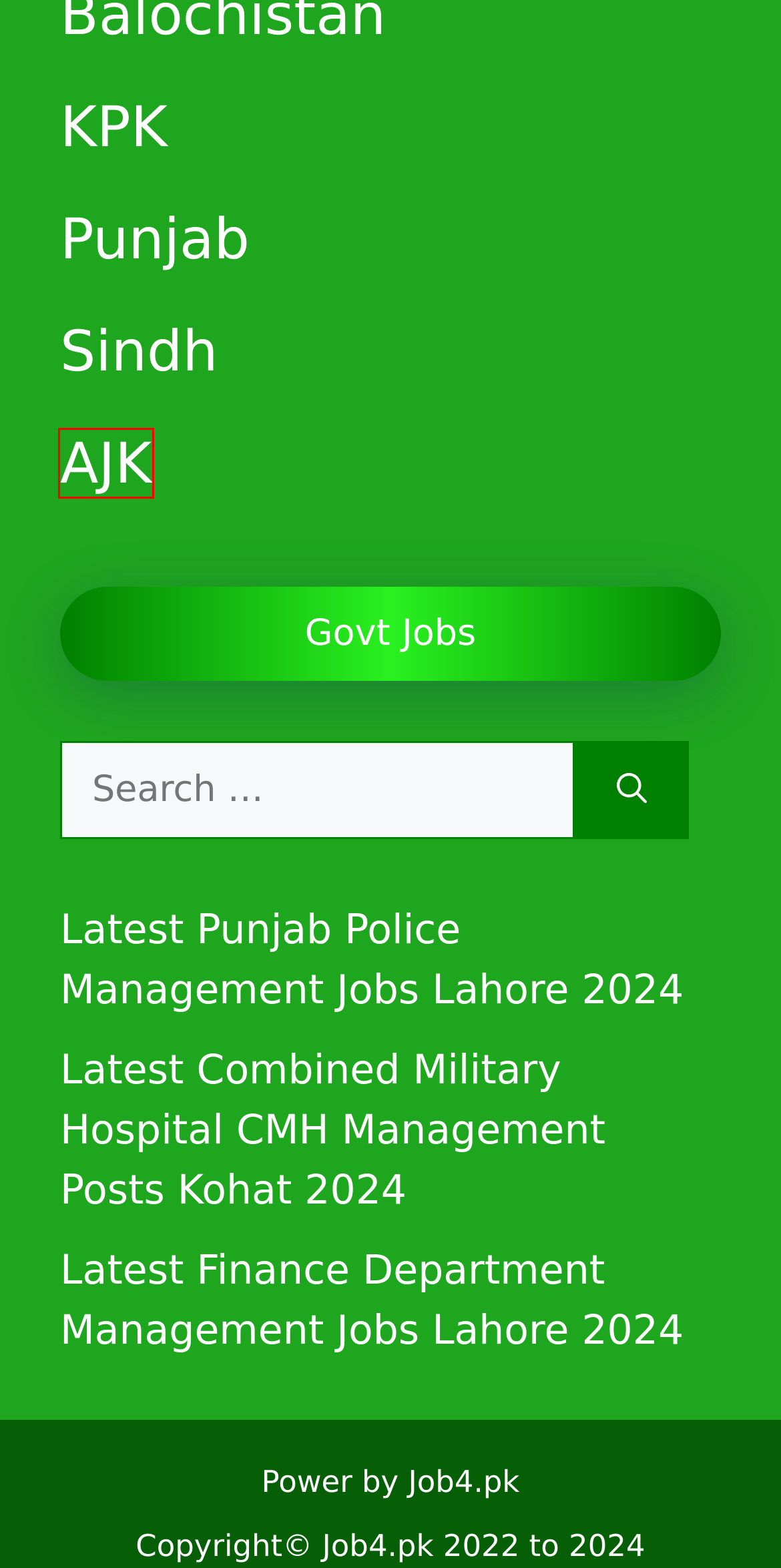Look at the screenshot of a webpage where a red rectangle bounding box is present. Choose the webpage description that best describes the new webpage after clicking the element inside the red bounding box. Here are the candidates:
A. Teaching Hospital Jobs Rawalpindi - Job4.pk
B. Jobs in Governor House Balochistan Quetta 2024 - Job4.pk
C. Punjab Safe Cities Authority PSCA Jobs Lahore 2024 - Job4.pk
D. Telesales Executive Latest Jobs 2024 - Job4.pk
E. Nestle Jobs Today 2024 S&E Engineer - Job4.pk
F. FWO Jobs 2024 | Frontier Works Organization - Job4.pk
G. AJK Archives - Job4.pk
H. Cabinet Secretariat Jobs 161+ Seats in Islamabad - Job4.pk

G